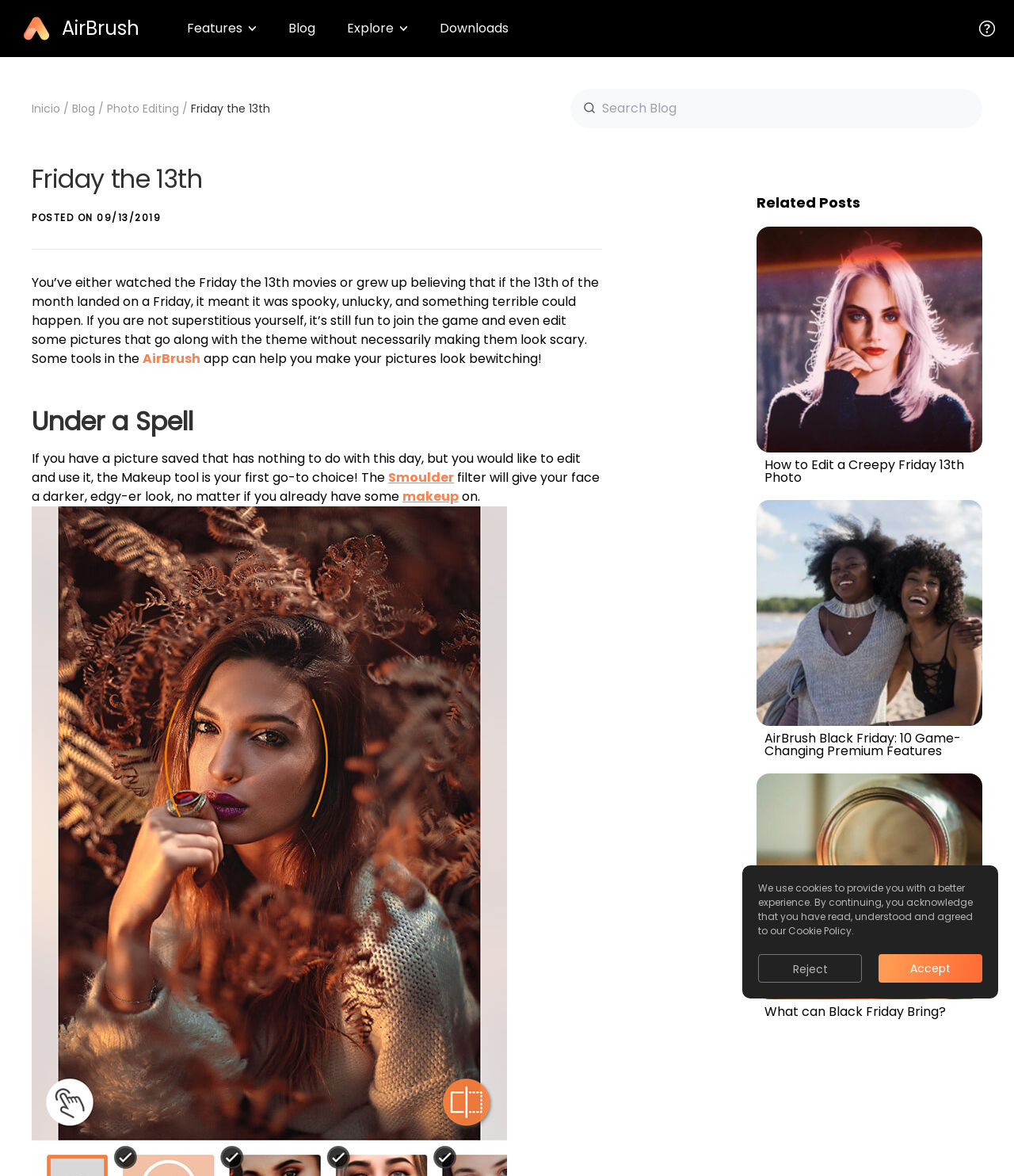Find the bounding box coordinates for the element that must be clicked to complete the instruction: "Download AirBrush". The coordinates should be four float numbers between 0 and 1, indicated as [left, top, right, bottom].

[0.434, 0.016, 0.502, 0.032]